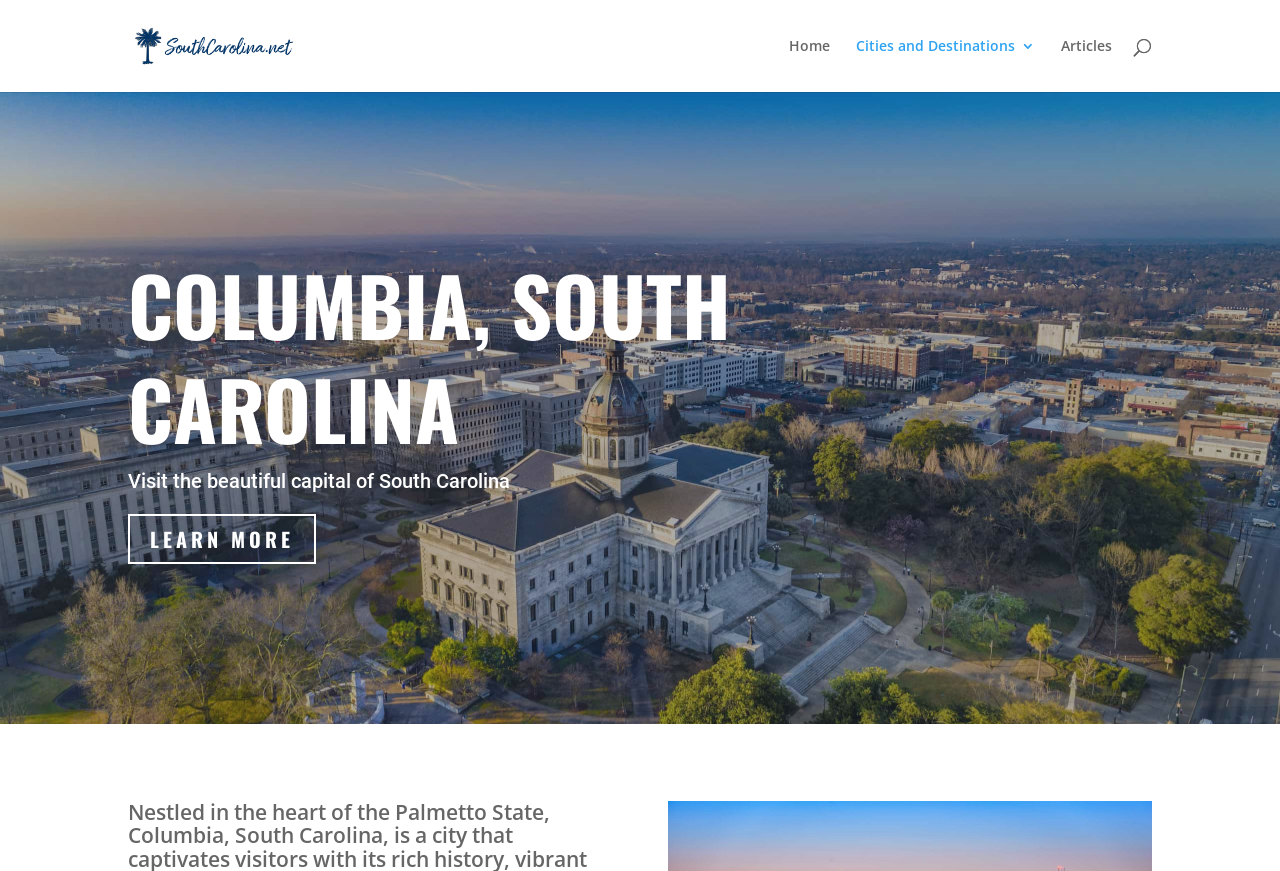How many navigation links are there?
Use the image to answer the question with a single word or phrase.

3